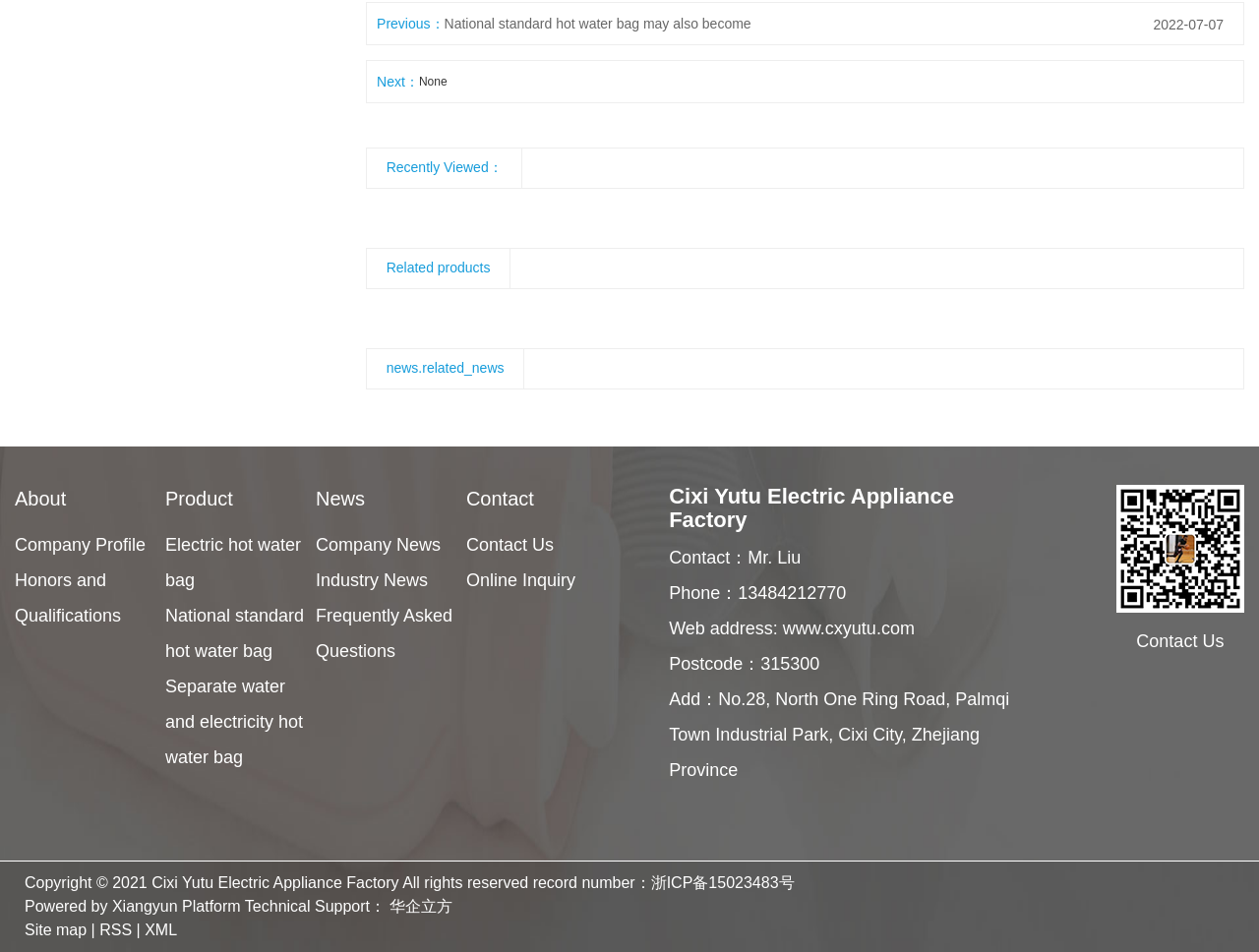Use the information in the screenshot to answer the question comprehensively: What is the postcode of the company?

The postcode can be found in the static text element with the text 'Postcode：315300' located below the company address.